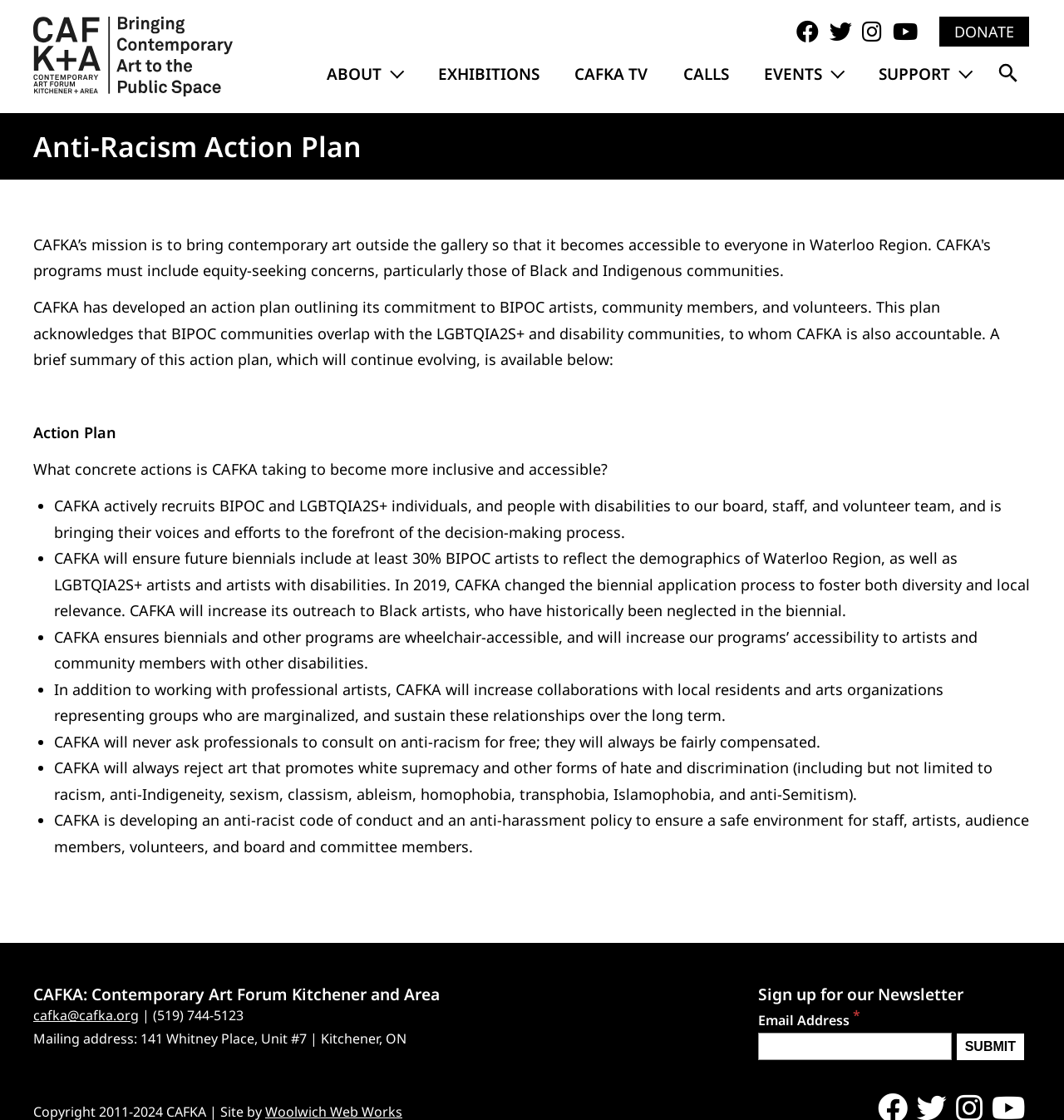Please find the bounding box coordinates of the element that you should click to achieve the following instruction: "Donate to CAFKA". The coordinates should be presented as four float numbers between 0 and 1: [left, top, right, bottom].

[0.883, 0.015, 0.967, 0.042]